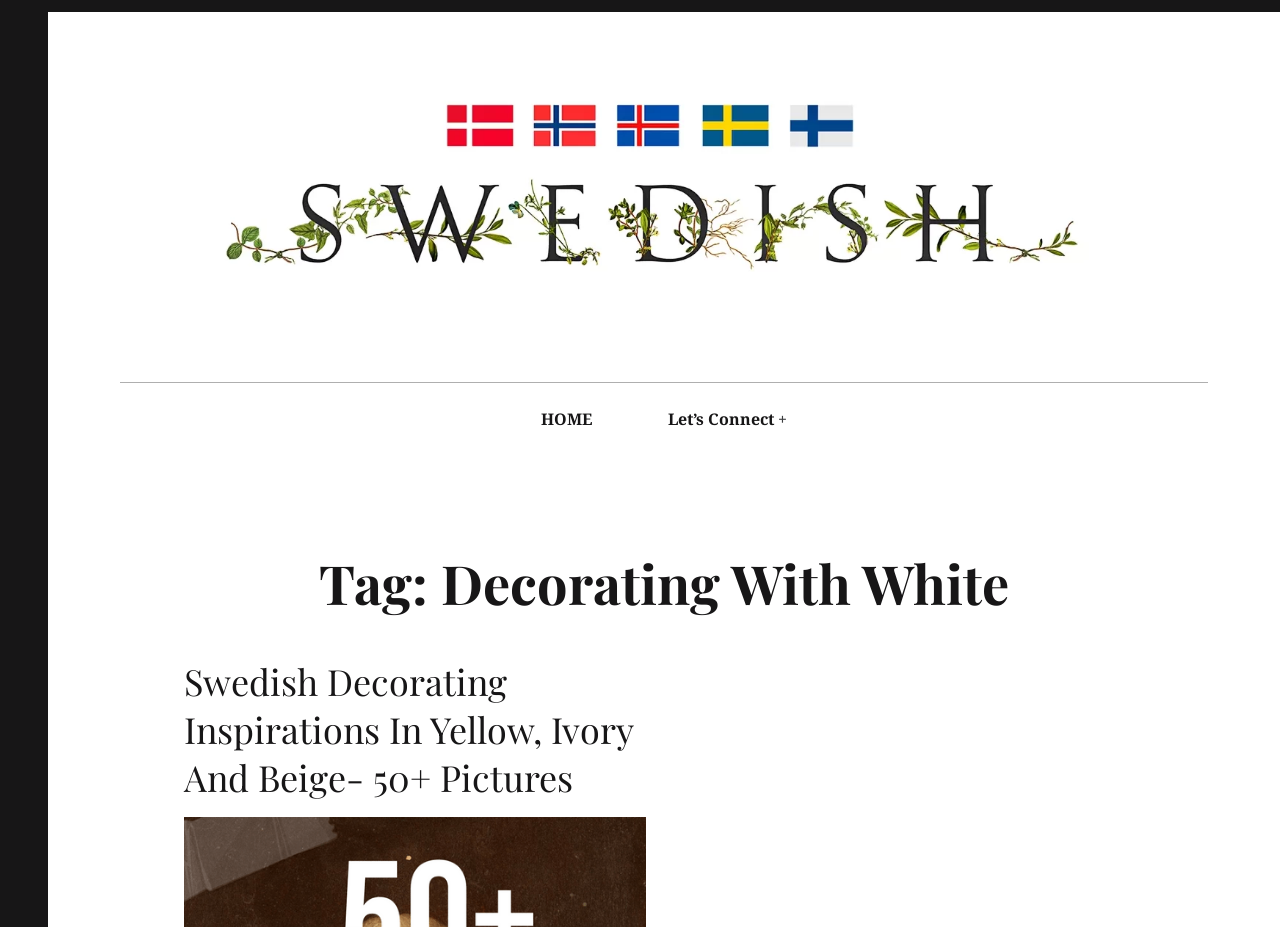From the image, can you give a detailed response to the question below:
What is the purpose of the links at the top of the webpage?

The links at the top of the webpage, including 'HOME', 'Let’s Connect', and others, appear to be part of the main navigation menu, allowing users to access different sections or pages of the website.